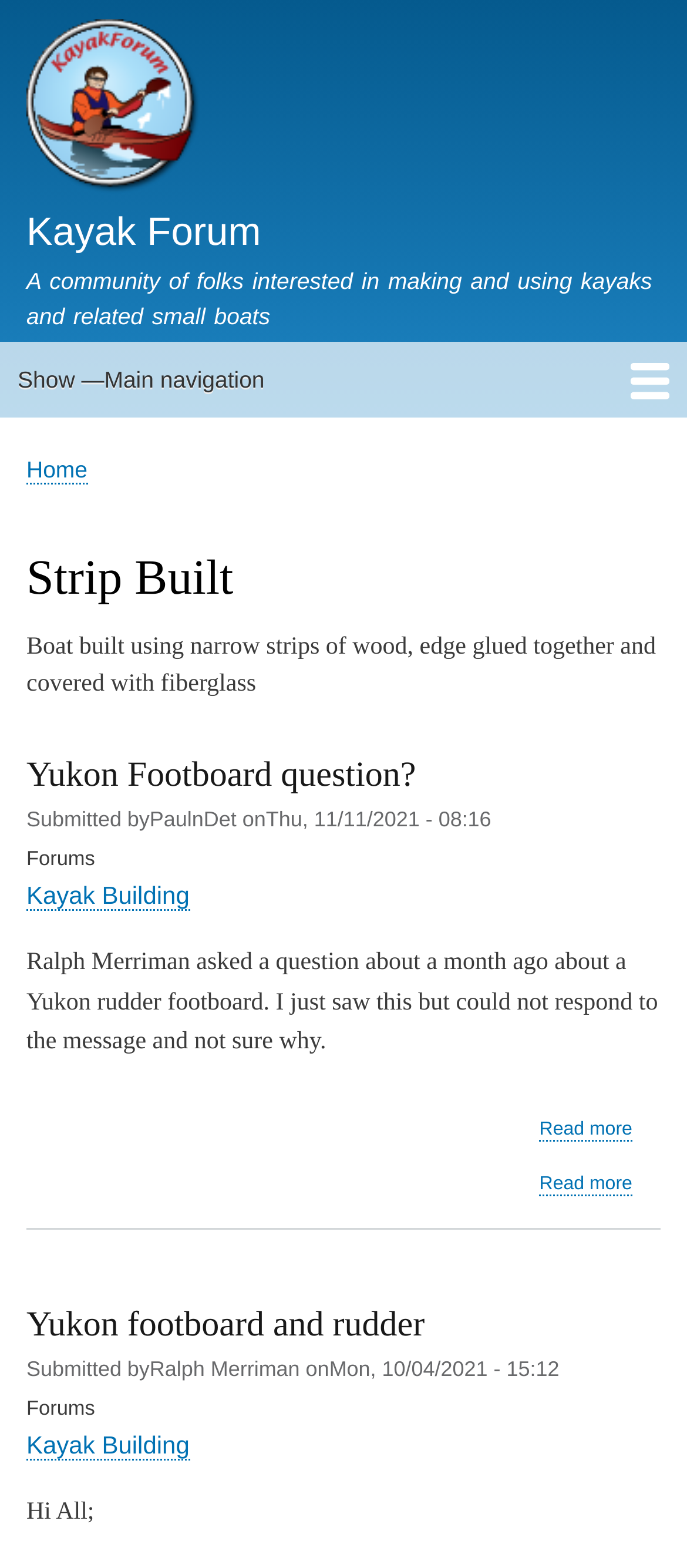Locate the bounding box of the user interface element based on this description: "Yukon footboard and rudder".

[0.038, 0.832, 0.618, 0.857]